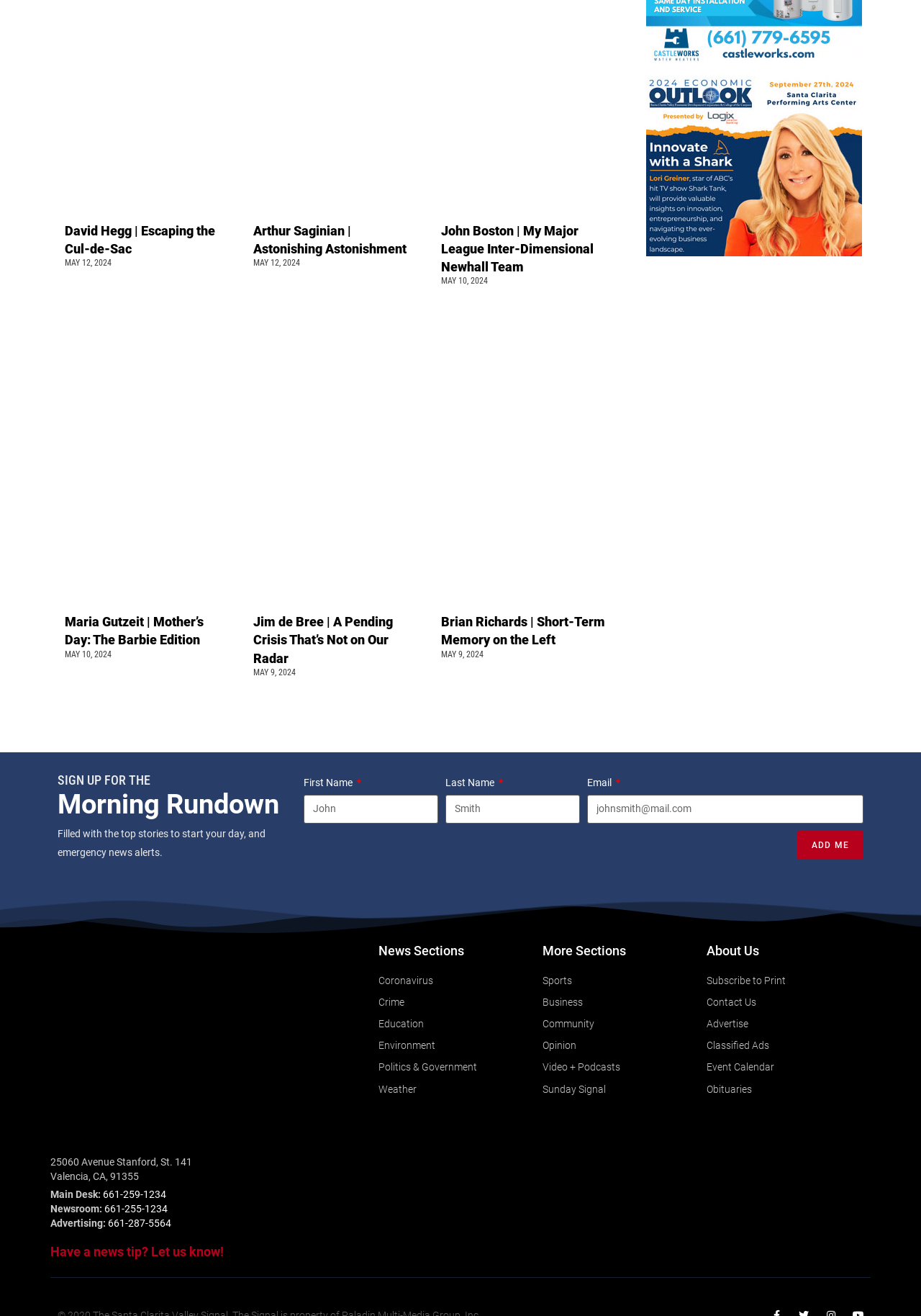Reply to the question with a single word or phrase:
How many news sections are listed?

8